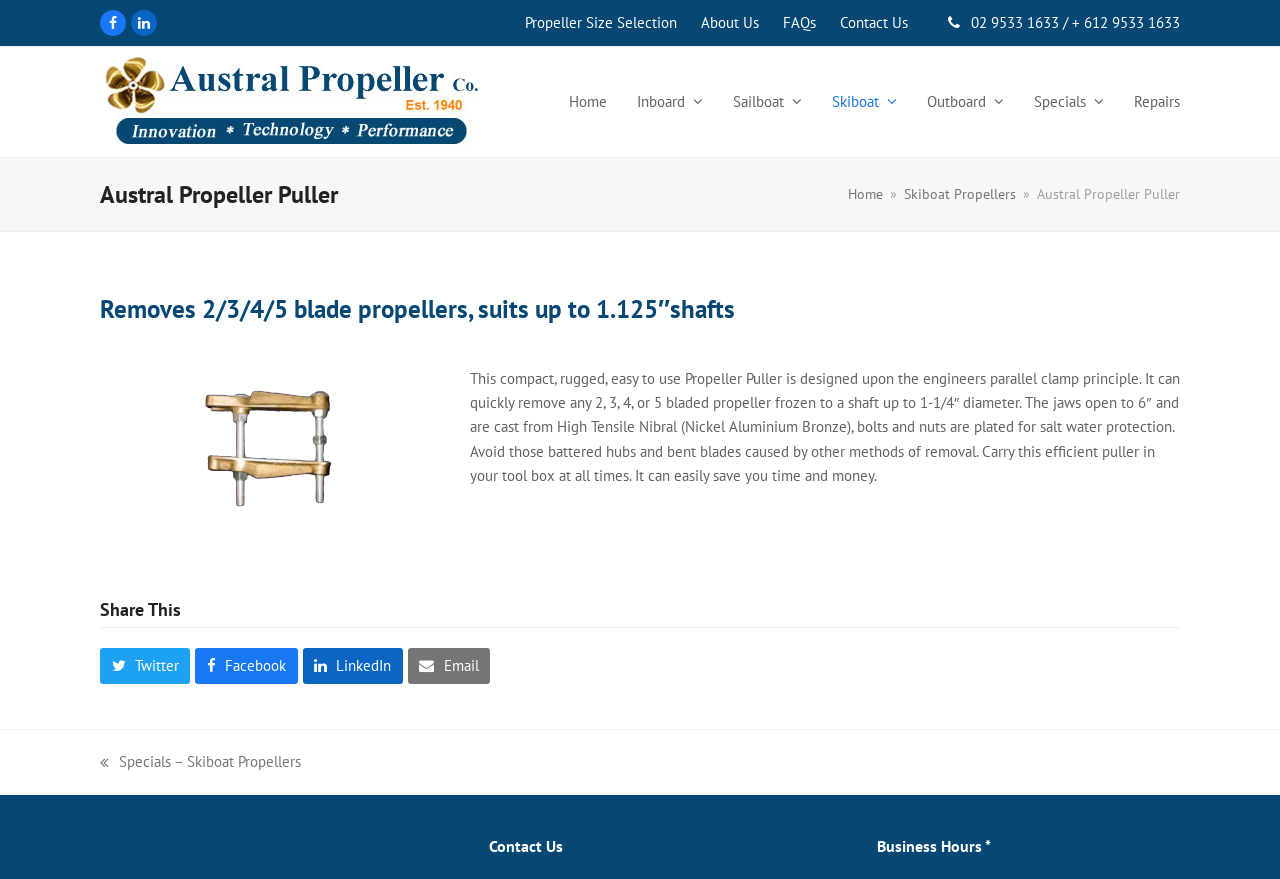What is the purpose of the Propeller Puller?
Kindly offer a detailed explanation using the data available in the image.

Based on the webpage content, the Propeller Puller is designed to remove 2, 3, 4, or 5 bladed propellers frozen to a shaft up to 1-1/4″ diameter. It is a compact, rugged, and easy-to-use tool that can quickly remove propellers, avoiding damage to hubs and blades.